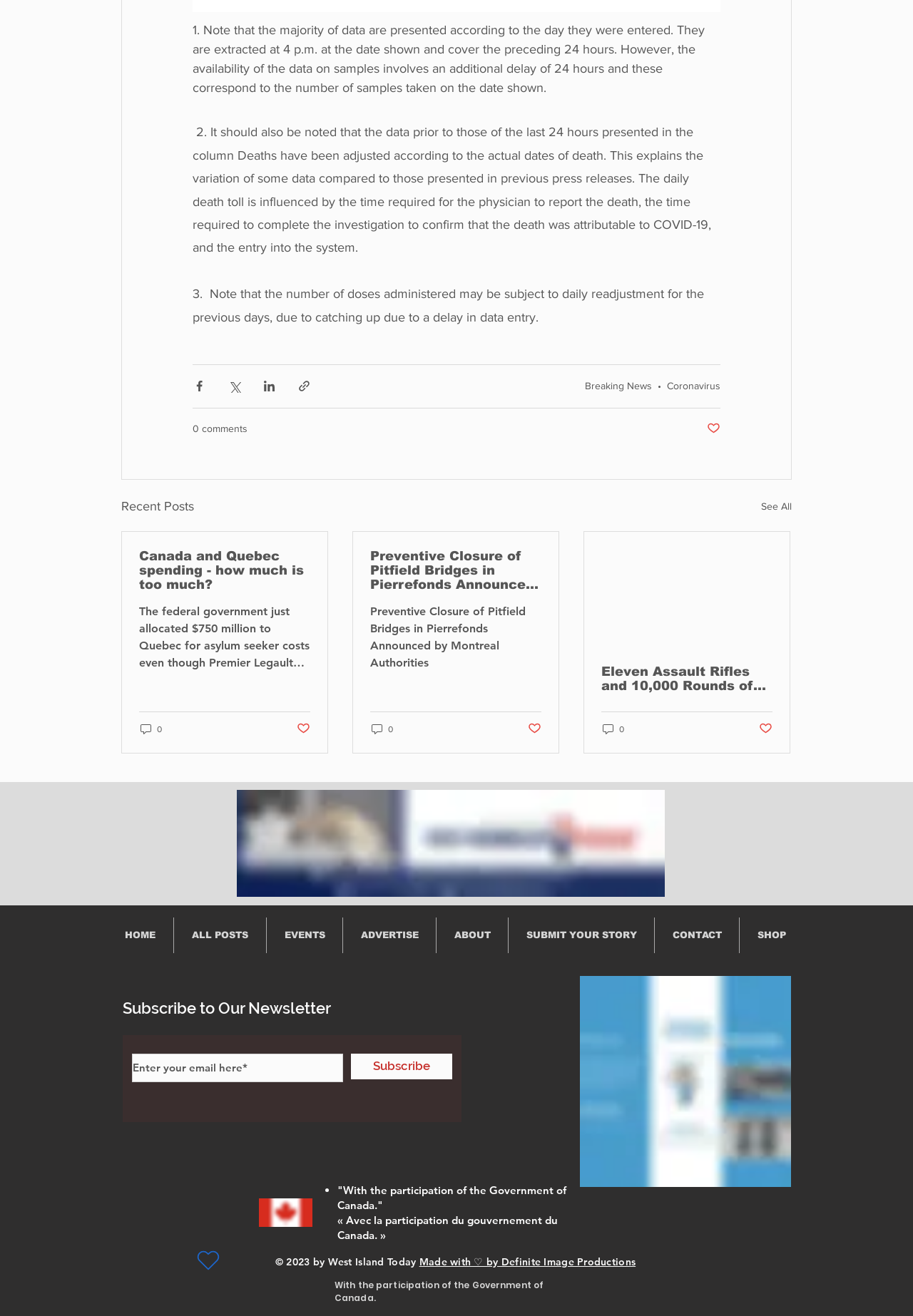Find the bounding box coordinates of the clickable area required to complete the following action: "Explore the SEO starter guide".

None